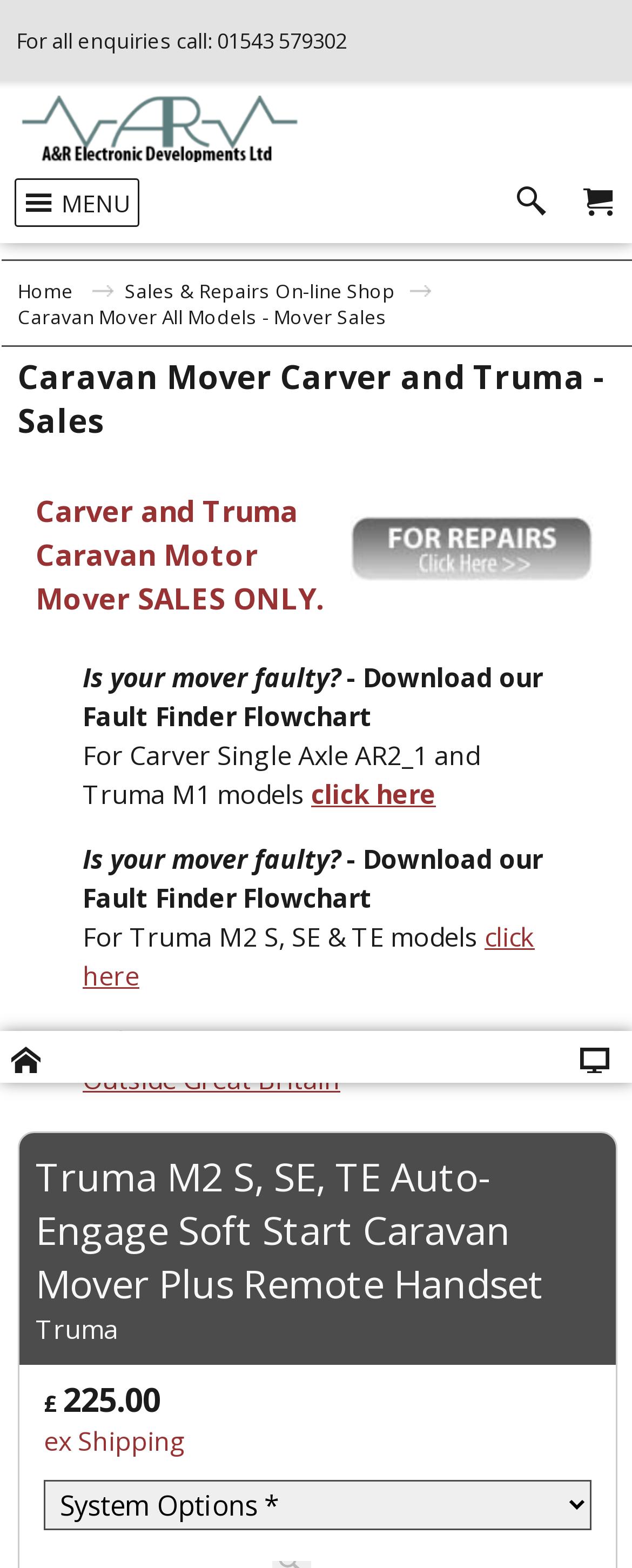Please identify the coordinates of the bounding box that should be clicked to fulfill this instruction: "Call for enquiries".

[0.026, 0.0, 0.6, 0.052]